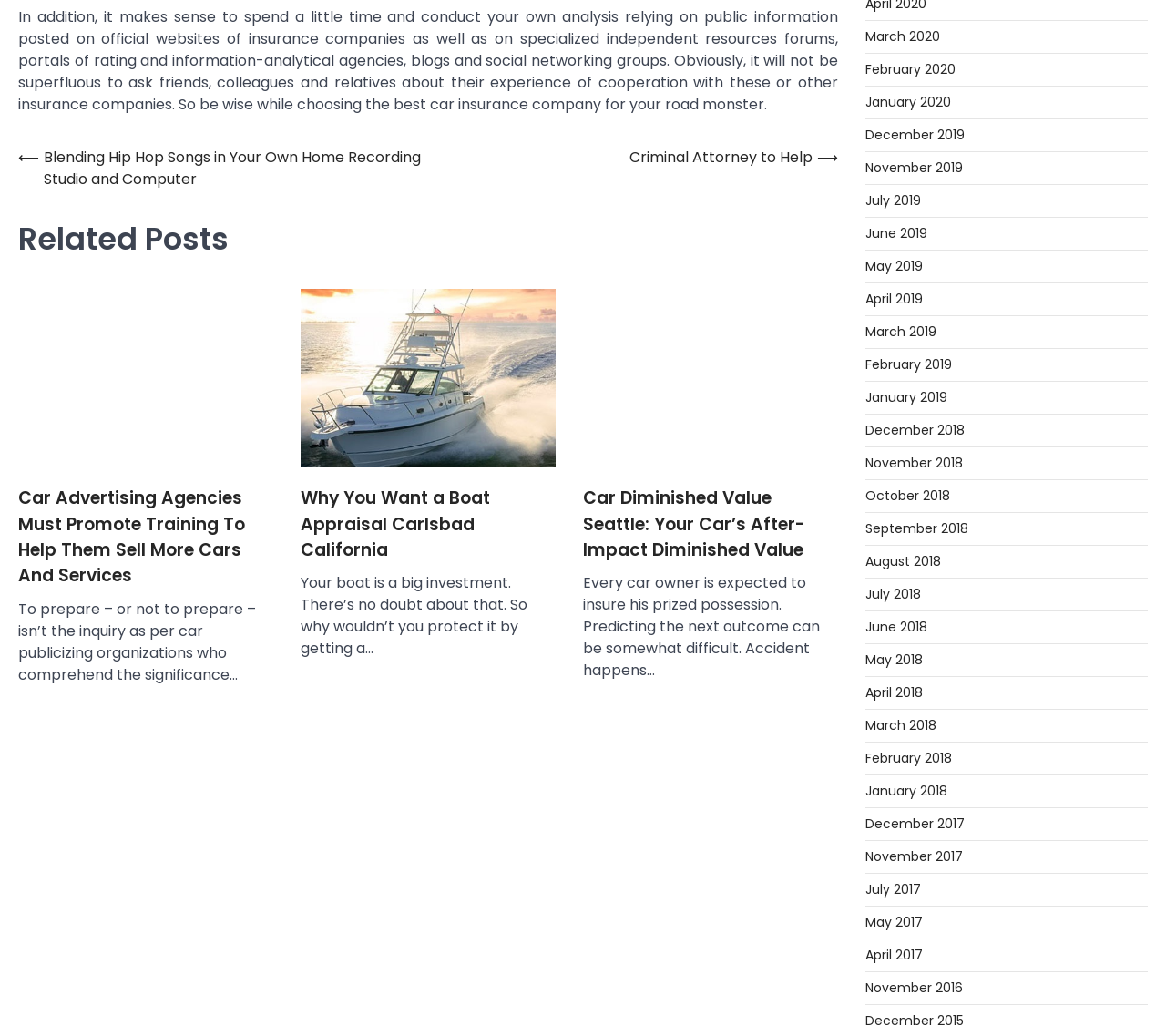Bounding box coordinates are given in the format (top-left x, top-left y, bottom-right x, bottom-right y). All values should be floating point numbers between 0 and 1. Provide the bounding box coordinate for the UI element described as: Criminal Attorney to Help ⟶

[0.54, 0.142, 0.719, 0.163]